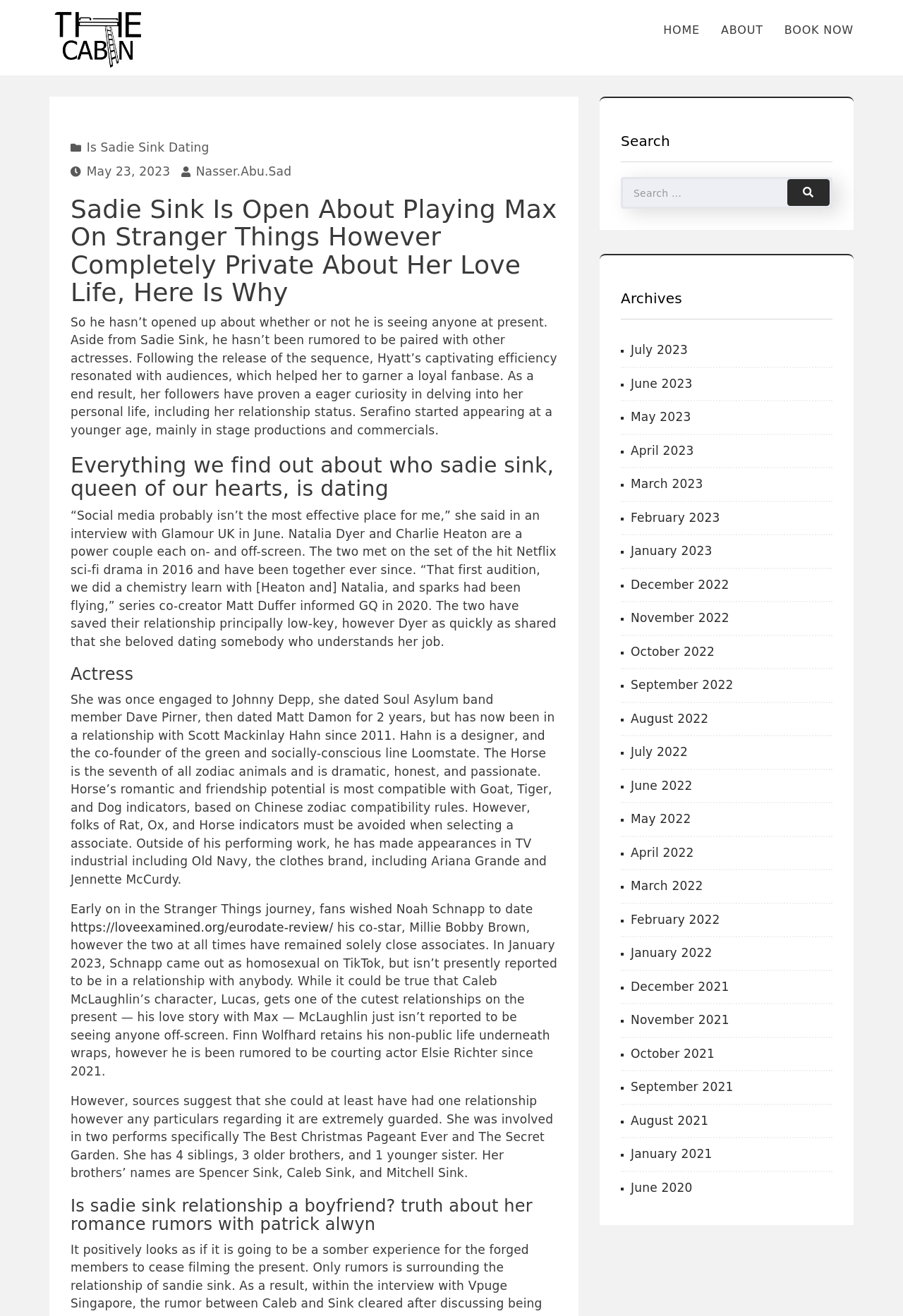Find the bounding box coordinates of the element you need to click on to perform this action: 'Click on the 'BOOK NOW' link'. The coordinates should be represented by four float values between 0 and 1, in the format [left, top, right, bottom].

[0.857, 0.0, 0.957, 0.046]